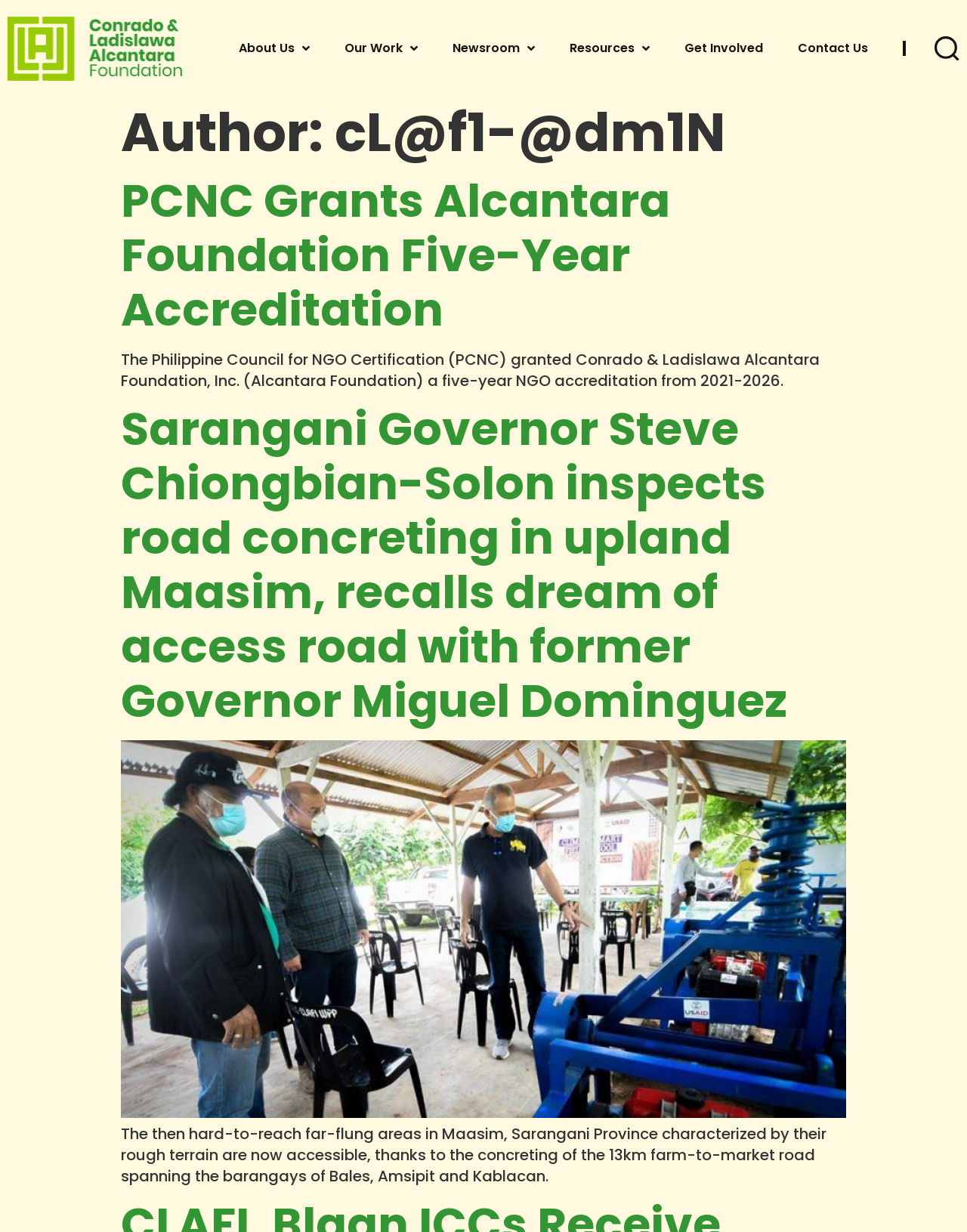Refer to the image and offer a detailed explanation in response to the question: What is the purpose of the search button?

The search button is located in the top-right corner of the webpage, and its purpose is to allow users to search for specific content within the website.